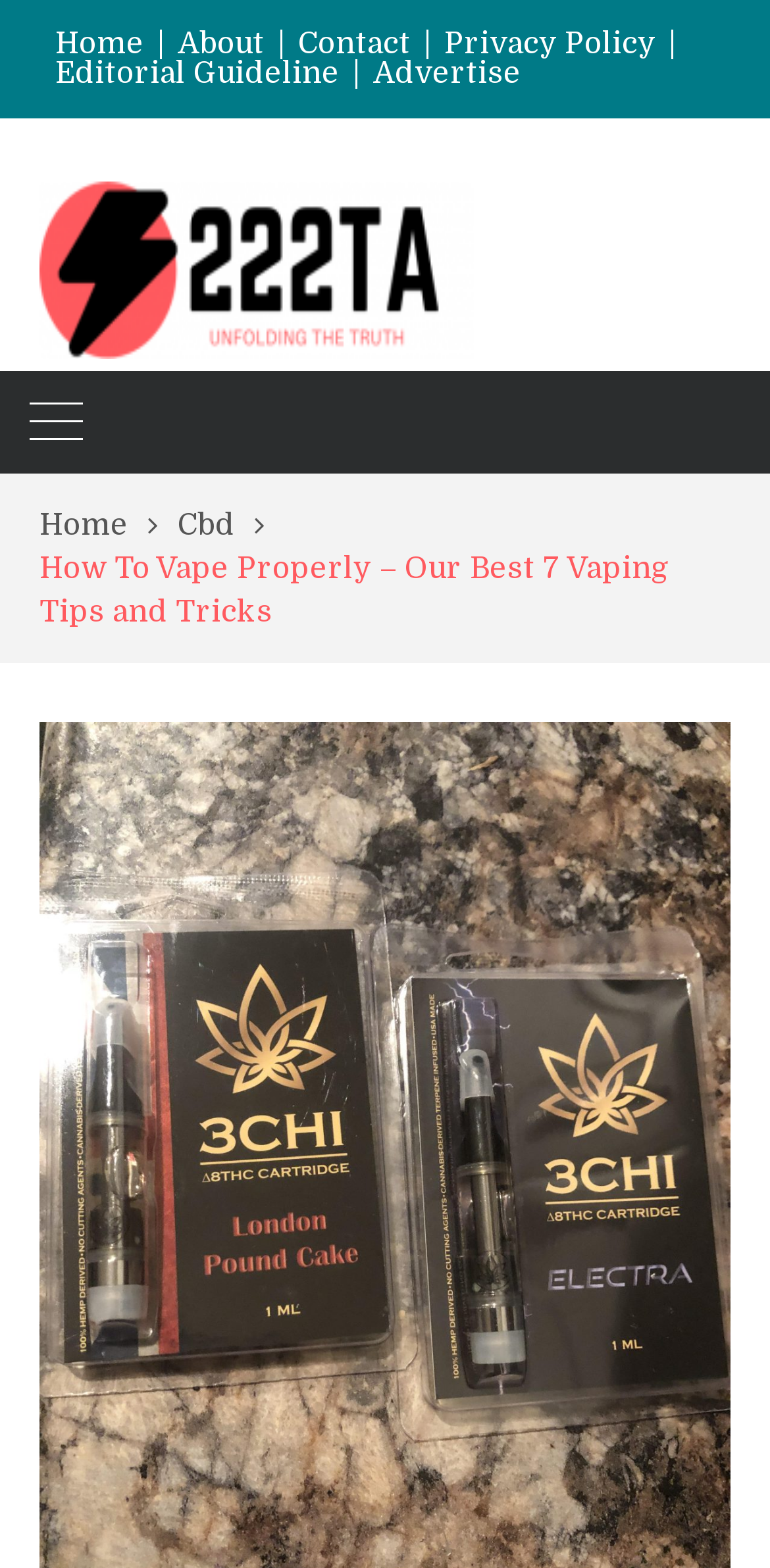Determine the bounding box coordinates of the region that needs to be clicked to achieve the task: "go to home page".

[0.051, 0.019, 0.21, 0.038]